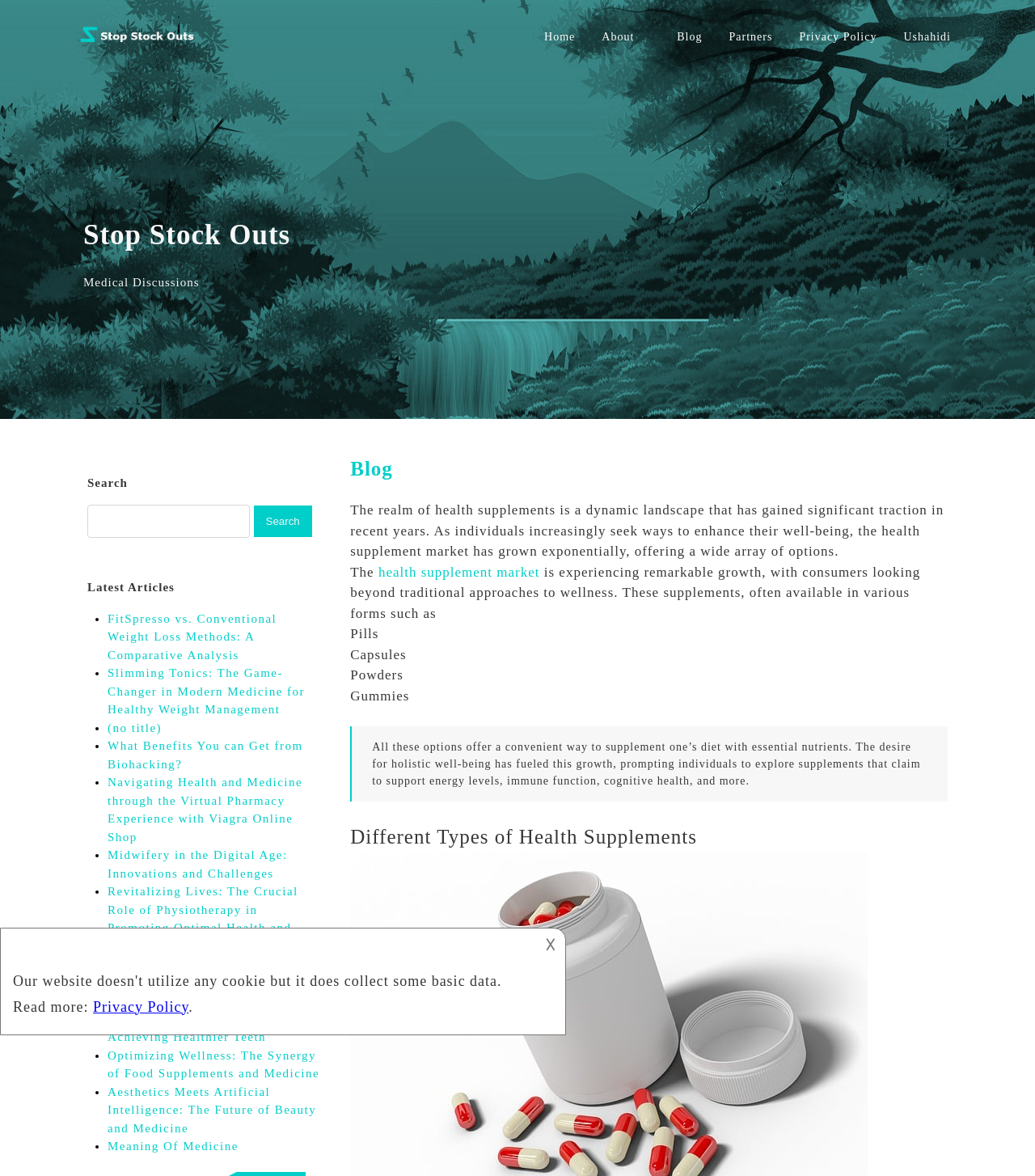Using the details in the image, give a detailed response to the question below:
What is the purpose of the search bar?

The search bar is provided on the webpage to allow users to search for specific articles or topics related to health supplements, making it easier for them to find relevant information.